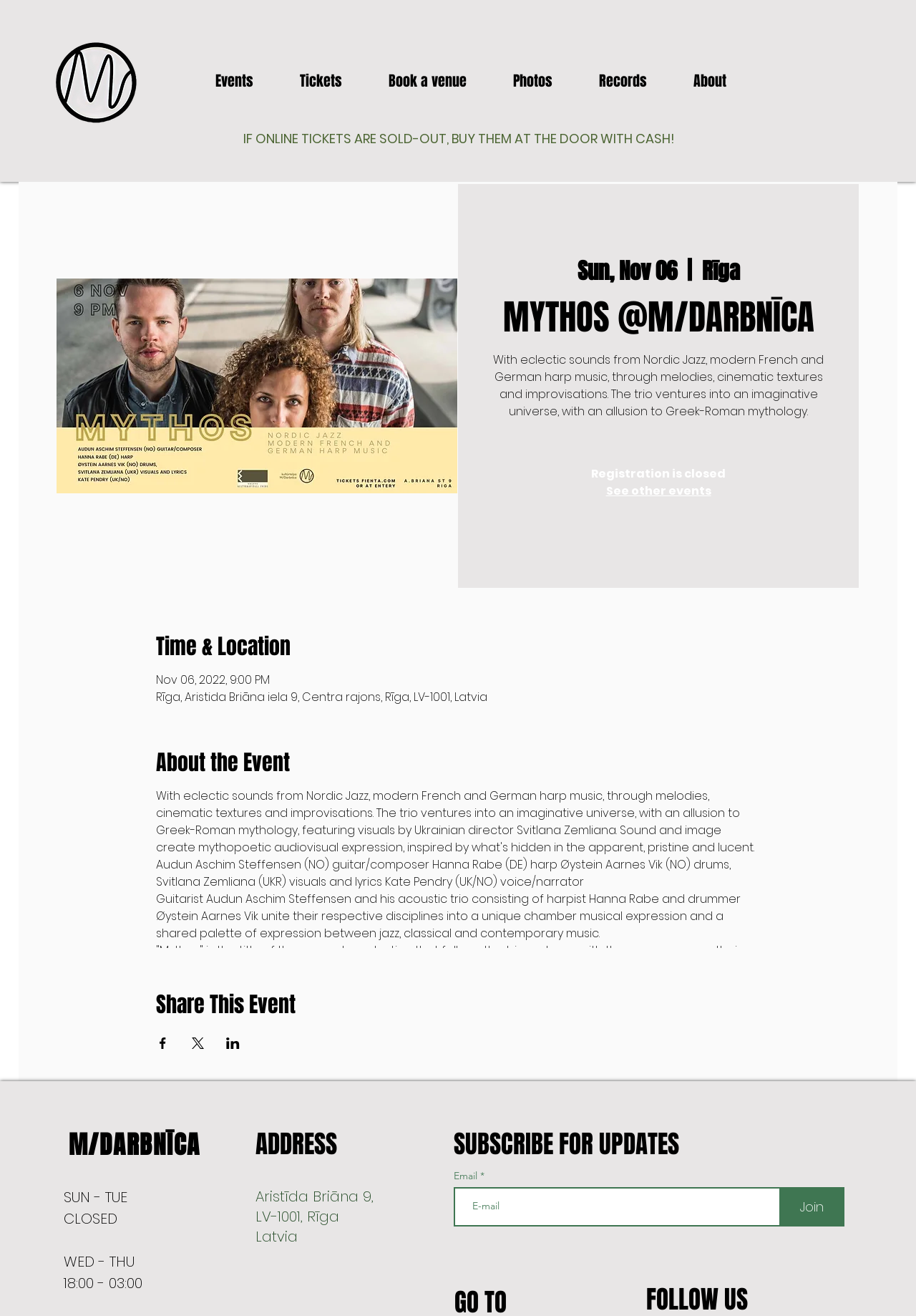Determine the coordinates of the bounding box for the clickable area needed to execute this instruction: "Register for the event".

[0.645, 0.354, 0.792, 0.366]